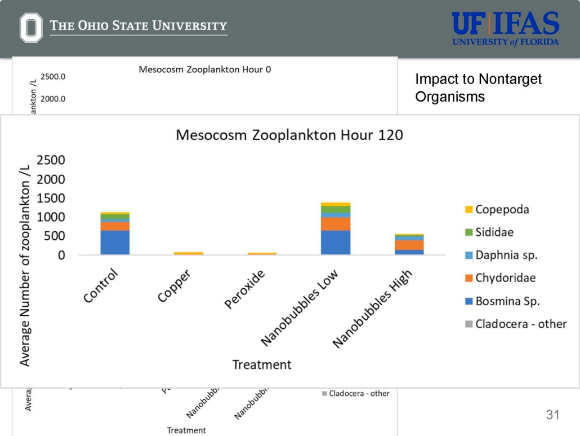Detail every visible element in the image extensively.

The image presents a bar chart comparing the impact of various treatments on zooplankton populations after a duration of 120 hours in a mesocosm study. Conducted by researchers from The Ohio State University and the University of Florida, the chart illustrates the average number of zooplankton per liter across multiple treatments, including "Control," "Copper," "Peroxide," "Nanobubbles Low," and "Nanobubbles High."

Each treatment is represented by a distinct bar, with colors indicating different zooplankton groups: Copepoda (orange), Siddiidae (blue), Daphnia sp. (yellow), Chydoridae (green), Bosmina sp. (purple), and Cladocera (cyan). The data highlights that the "Nanobubbles High" treatment achieved the highest average number of zooplankton, suggesting a less invasive effect relative to the other chemical treatments. This chart contributes valuable insights into the ecological impacts of these treatments on nontarget organisms, emphasizing the potential benefits of nanobubbles at lower doses.